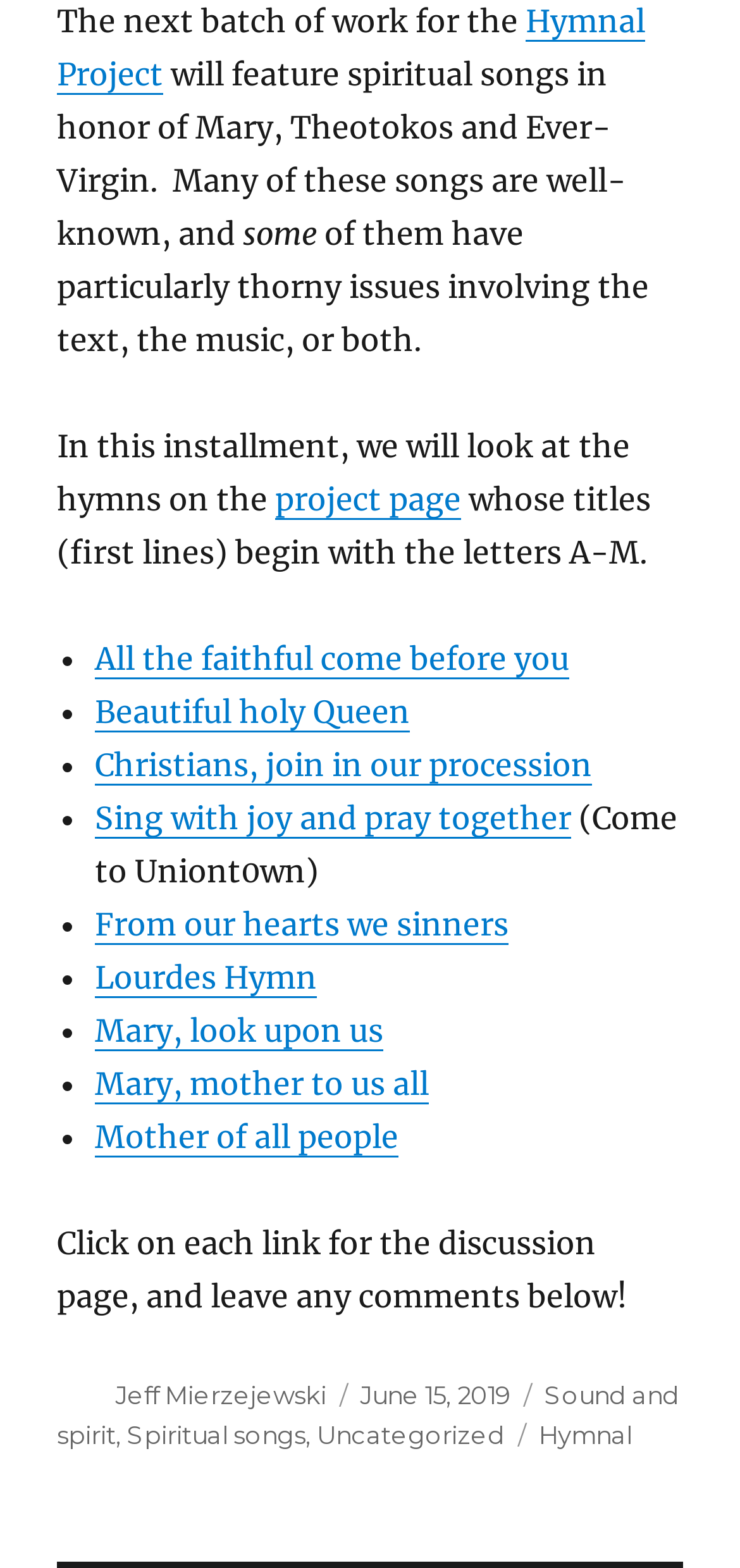Extract the bounding box coordinates for the described element: "Uncategorized". The coordinates should be represented as four float numbers between 0 and 1: [left, top, right, bottom].

[0.428, 0.905, 0.682, 0.925]